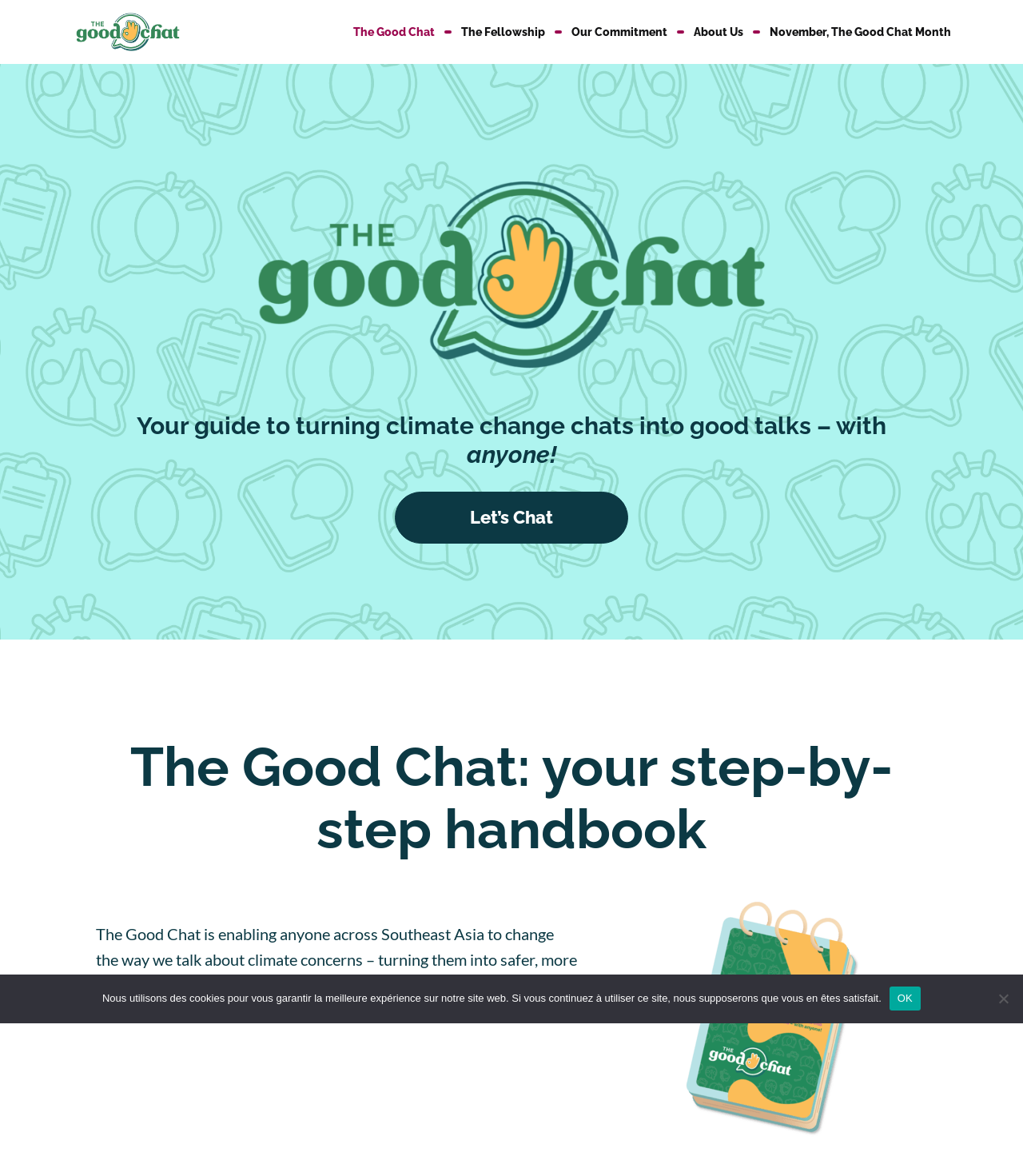Please give a succinct answer to the question in one word or phrase:
What is the name of the website?

The Good Chat